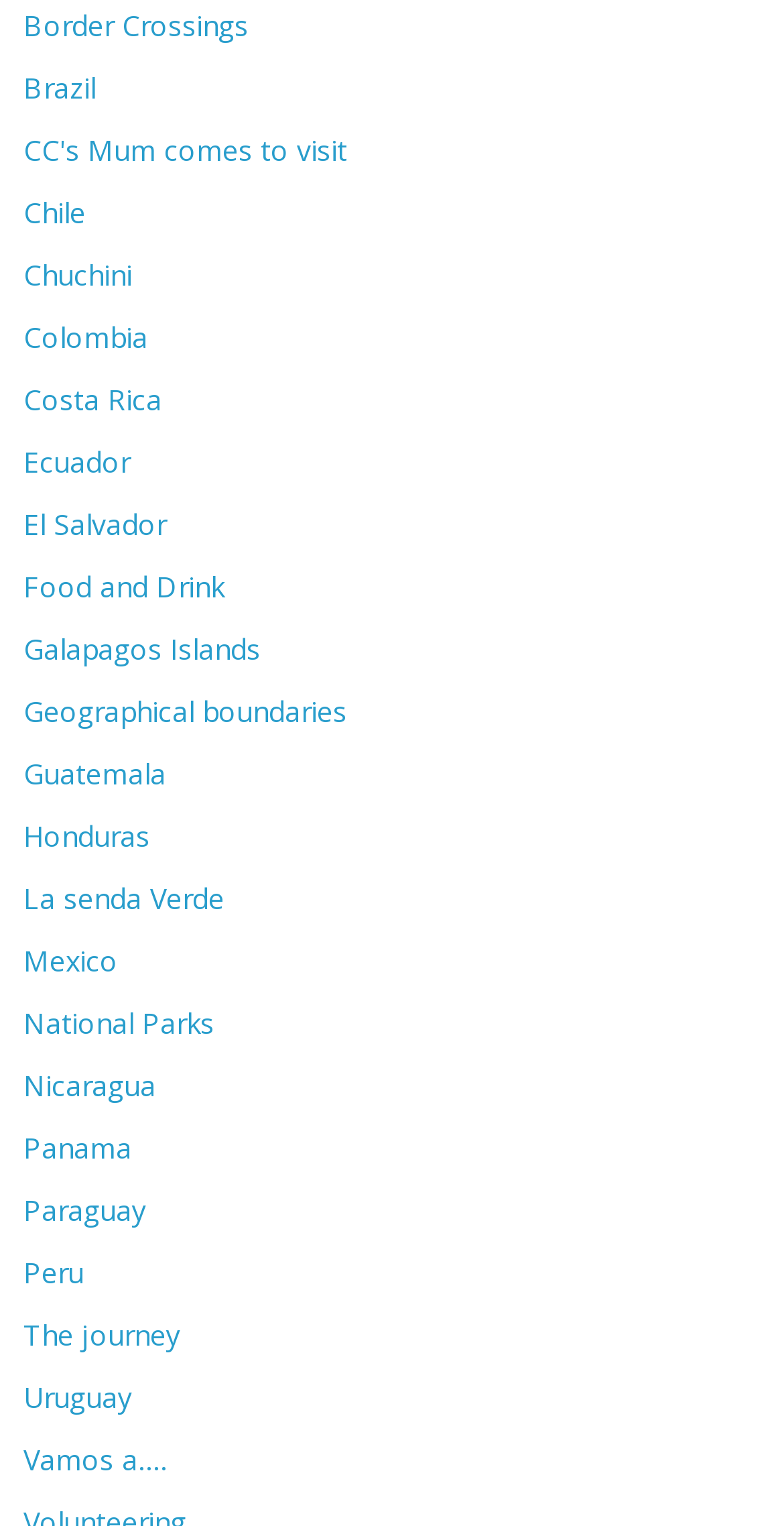Please determine the bounding box coordinates of the element's region to click in order to carry out the following instruction: "Access January 2021". The coordinates should be four float numbers between 0 and 1, i.e., [left, top, right, bottom].

None